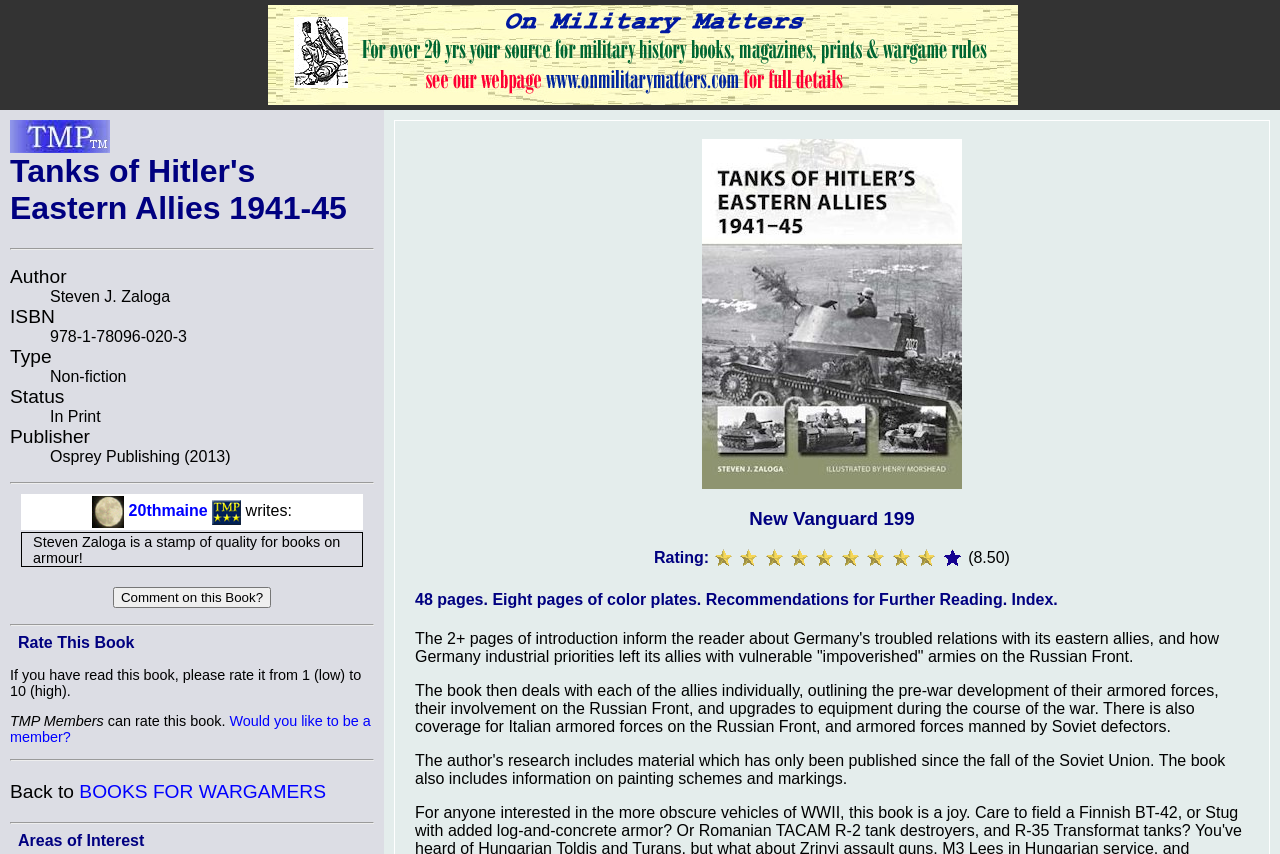From the given element description: "20thmaine", find the bounding box for the UI element. Provide the coordinates as four float numbers between 0 and 1, in the order [left, top, right, bottom].

[0.1, 0.589, 0.162, 0.609]